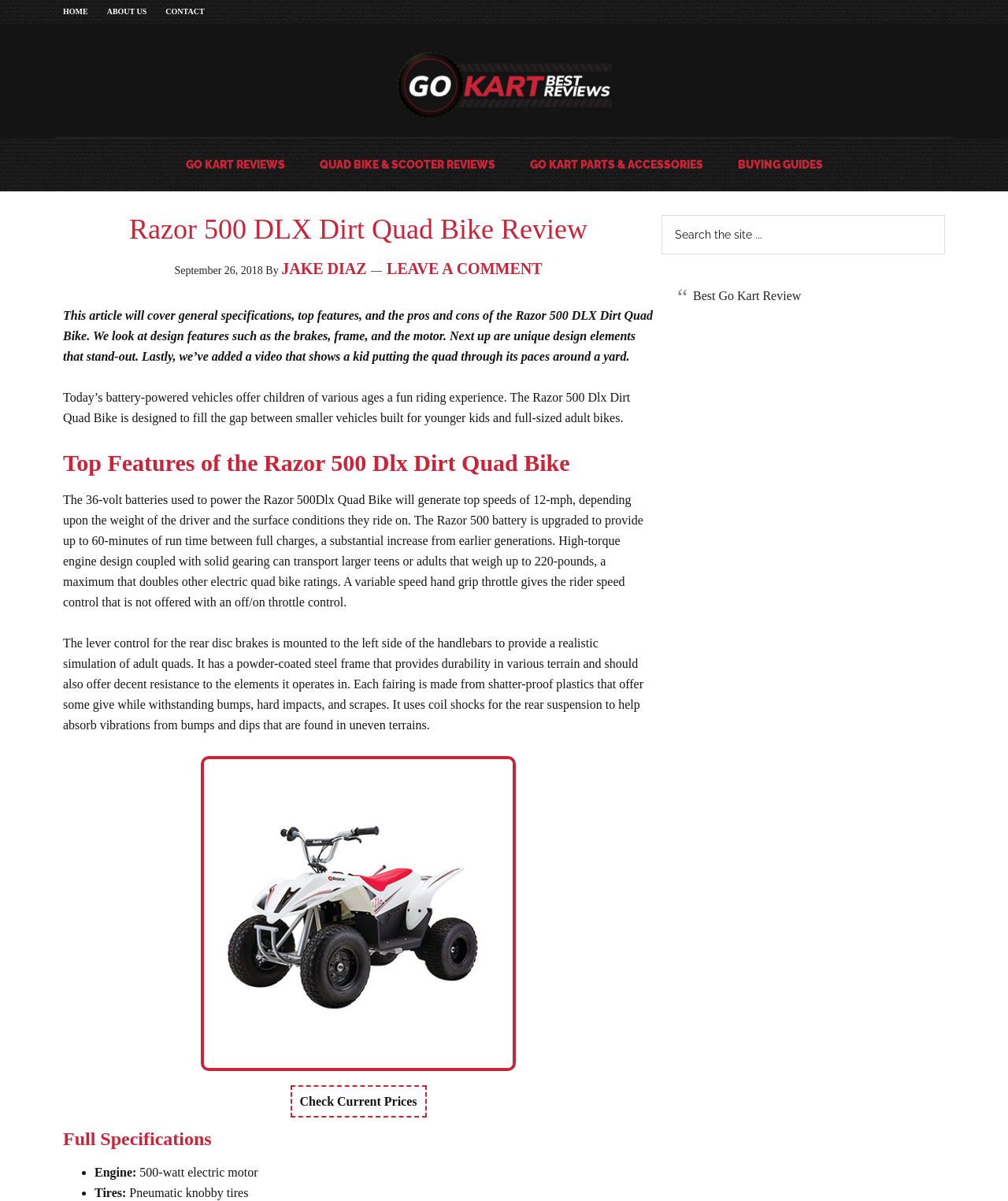Please indicate the bounding box coordinates of the element's region to be clicked to achieve the instruction: "Go to Best Go Kart Review". Provide the coordinates as four float numbers between 0 and 1, i.e., [left, top, right, bottom].

[0.688, 0.241, 0.795, 0.252]